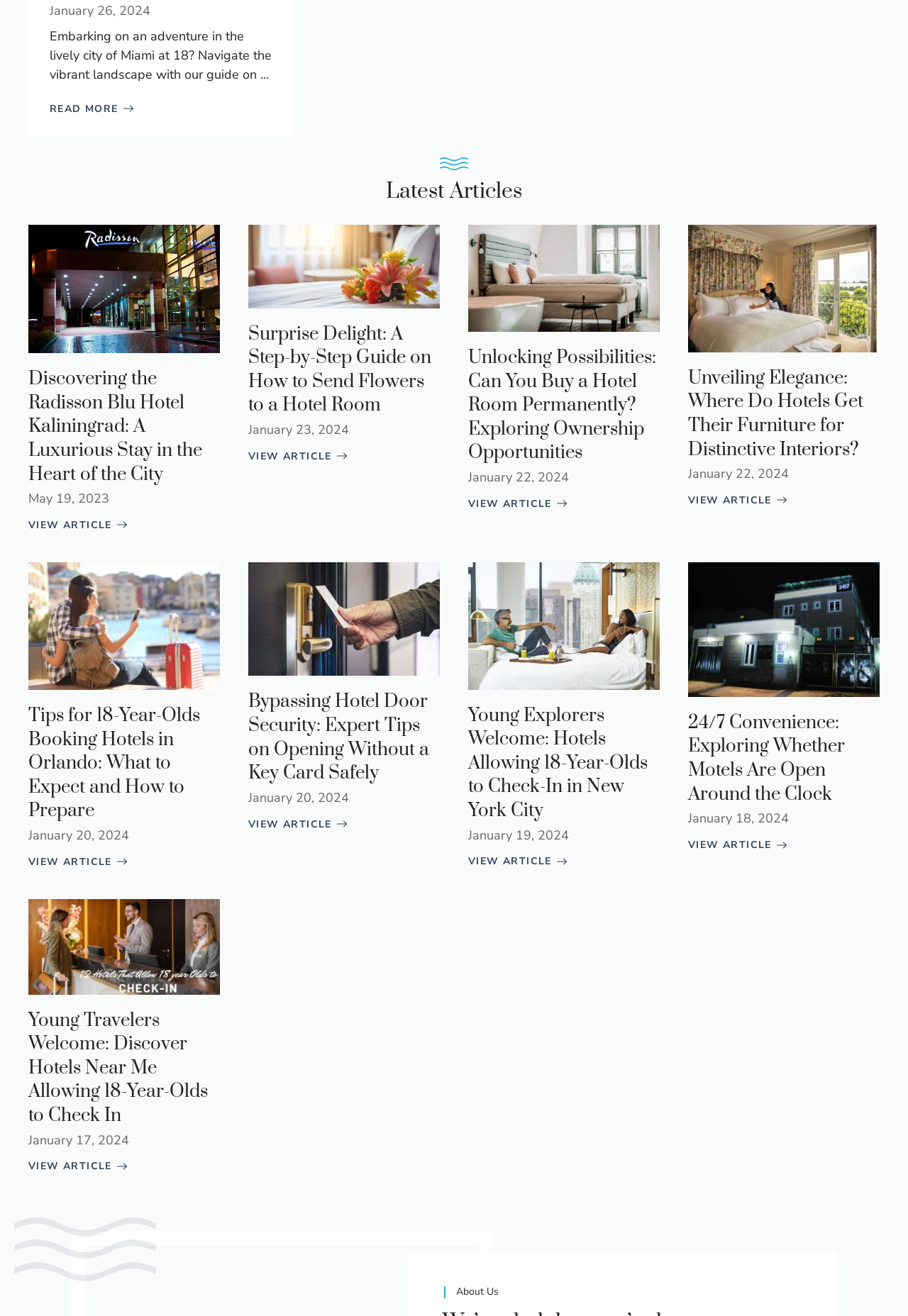Please identify the bounding box coordinates for the region that you need to click to follow this instruction: "Learn about Unlocking Possibilities: Can You Buy a Hotel Room Permanently?".

[0.516, 0.377, 0.624, 0.388]